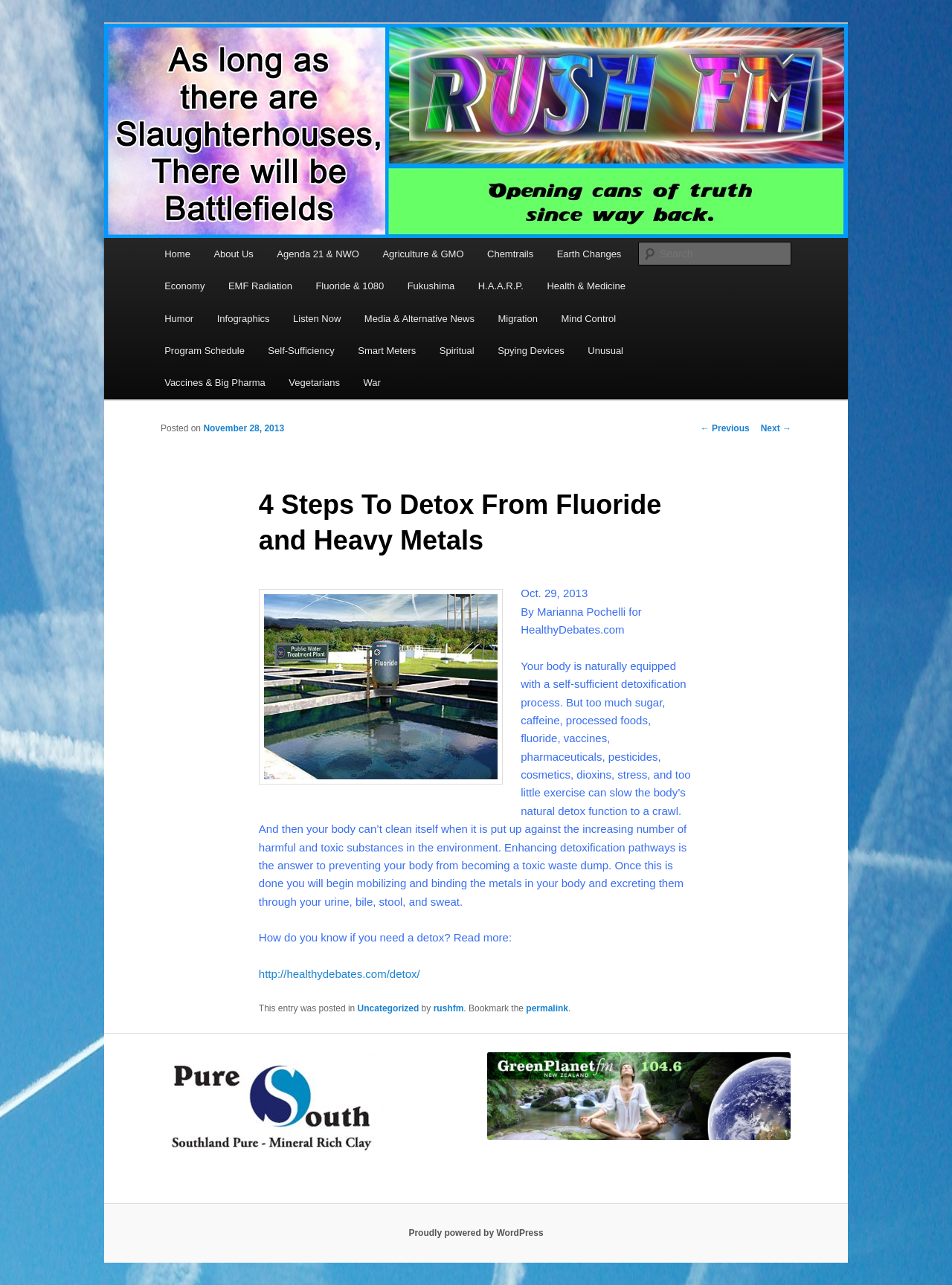Please identify the coordinates of the bounding box that should be clicked to fulfill this instruction: "Search for something".

[0.671, 0.188, 0.831, 0.207]